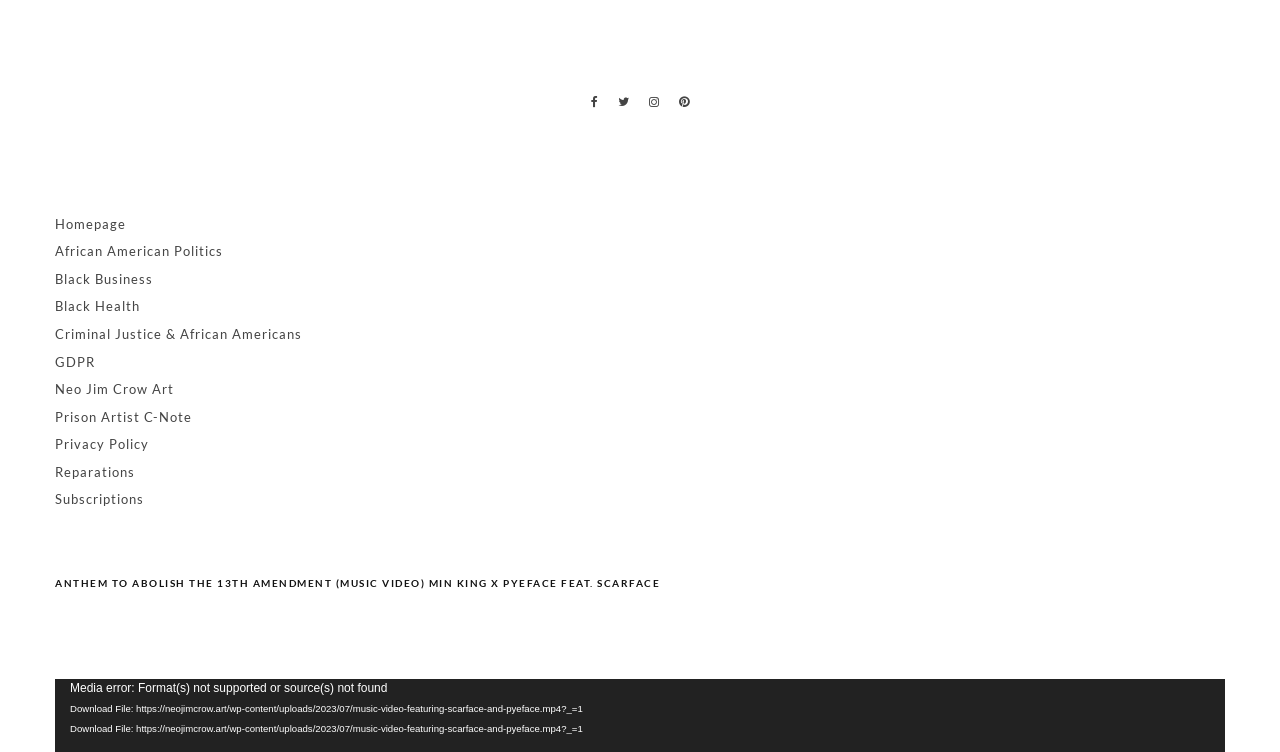Please mark the bounding box coordinates of the area that should be clicked to carry out the instruction: "Watch the music video".

[0.043, 0.767, 0.957, 0.783]